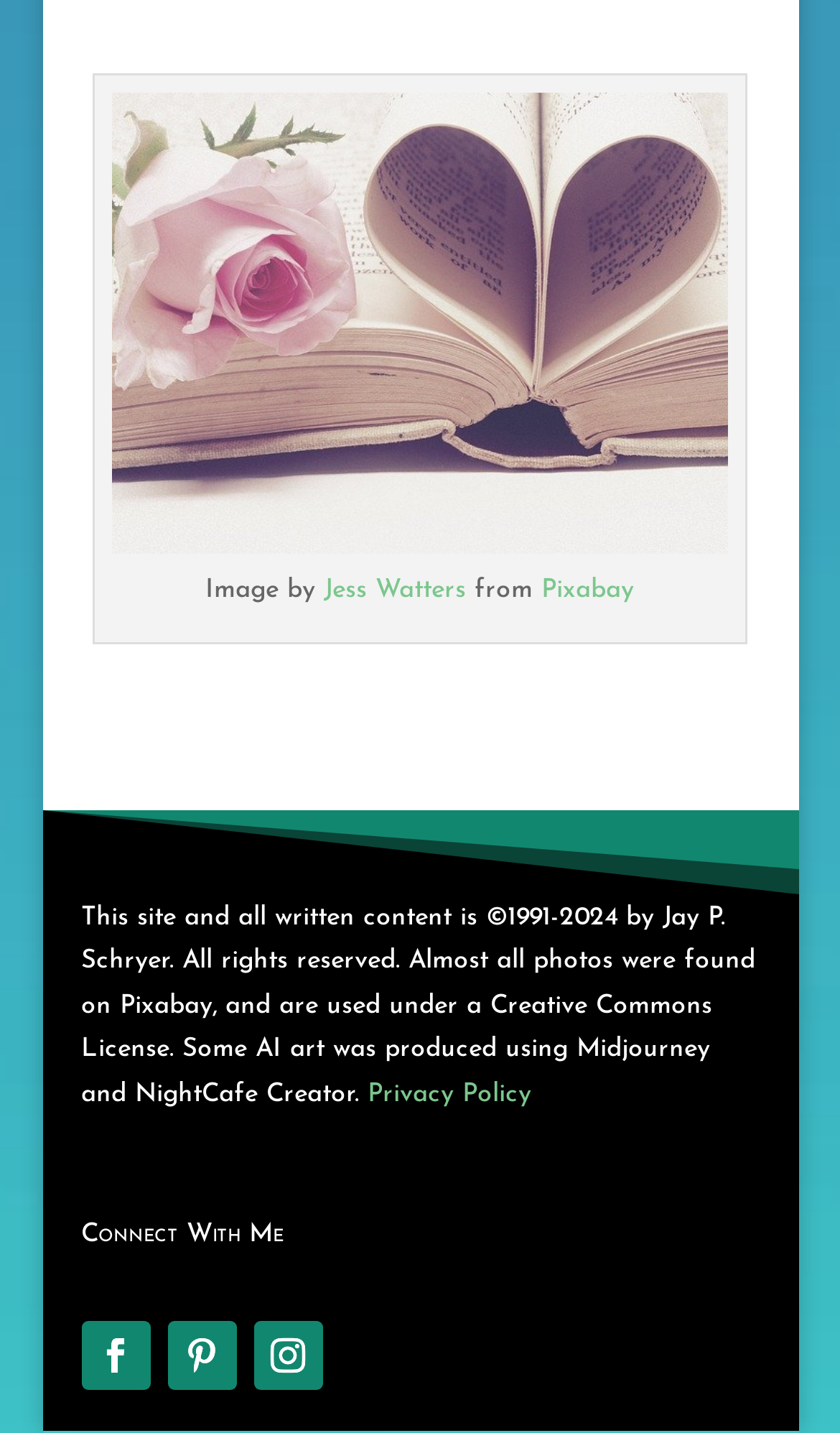What is the name of the AI art tool used on the website?
Please provide a single word or phrase answer based on the image.

Midjourney and NightCafe Creator